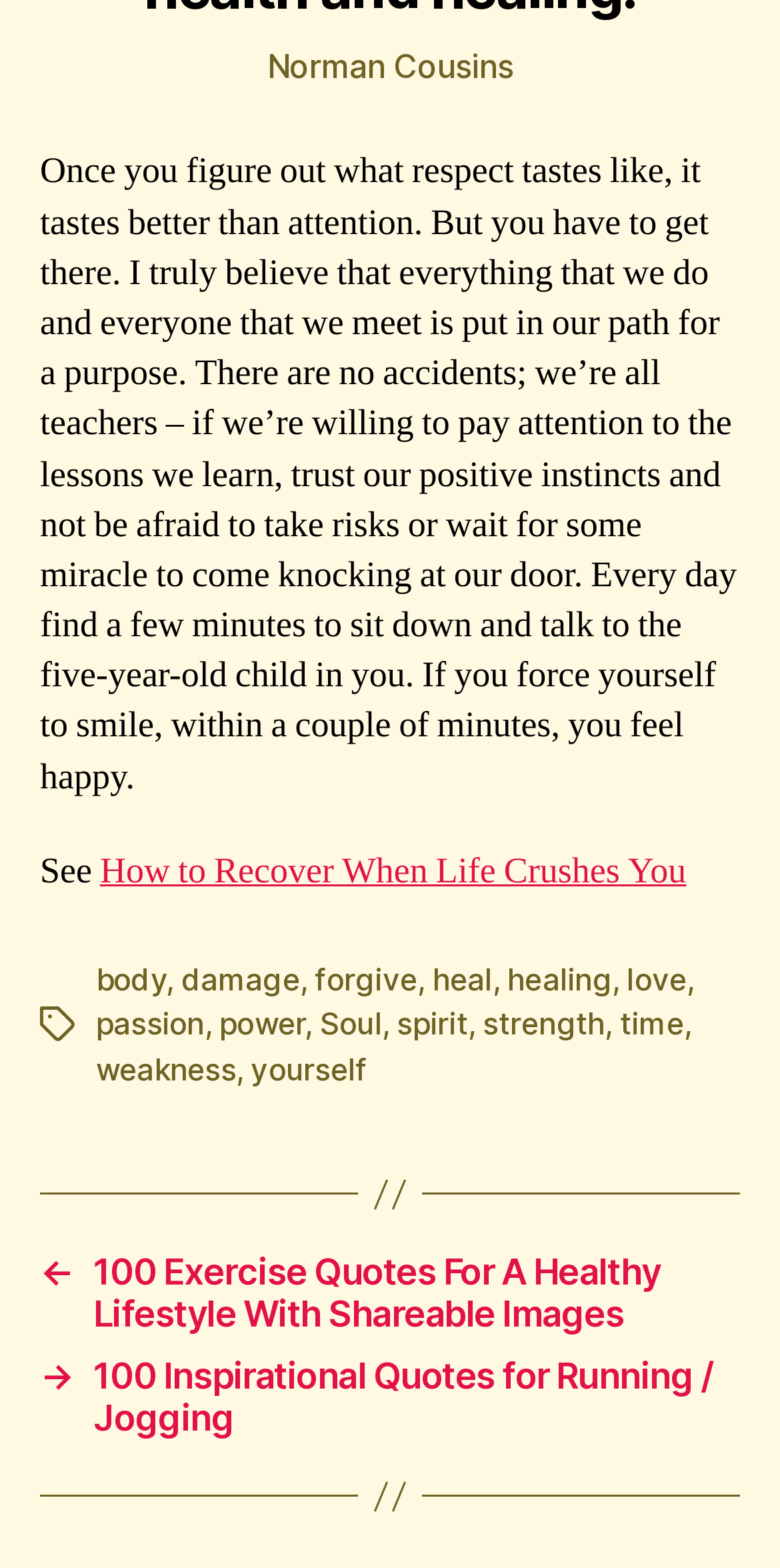With reference to the image, please provide a detailed answer to the following question: What type of content is available in the 'Post' section?

The 'Post' section appears to contain quotes and inspirational content, as evidenced by the links to quotes about exercise, running, and other topics, which suggests that the section is dedicated to motivational and uplifting content.